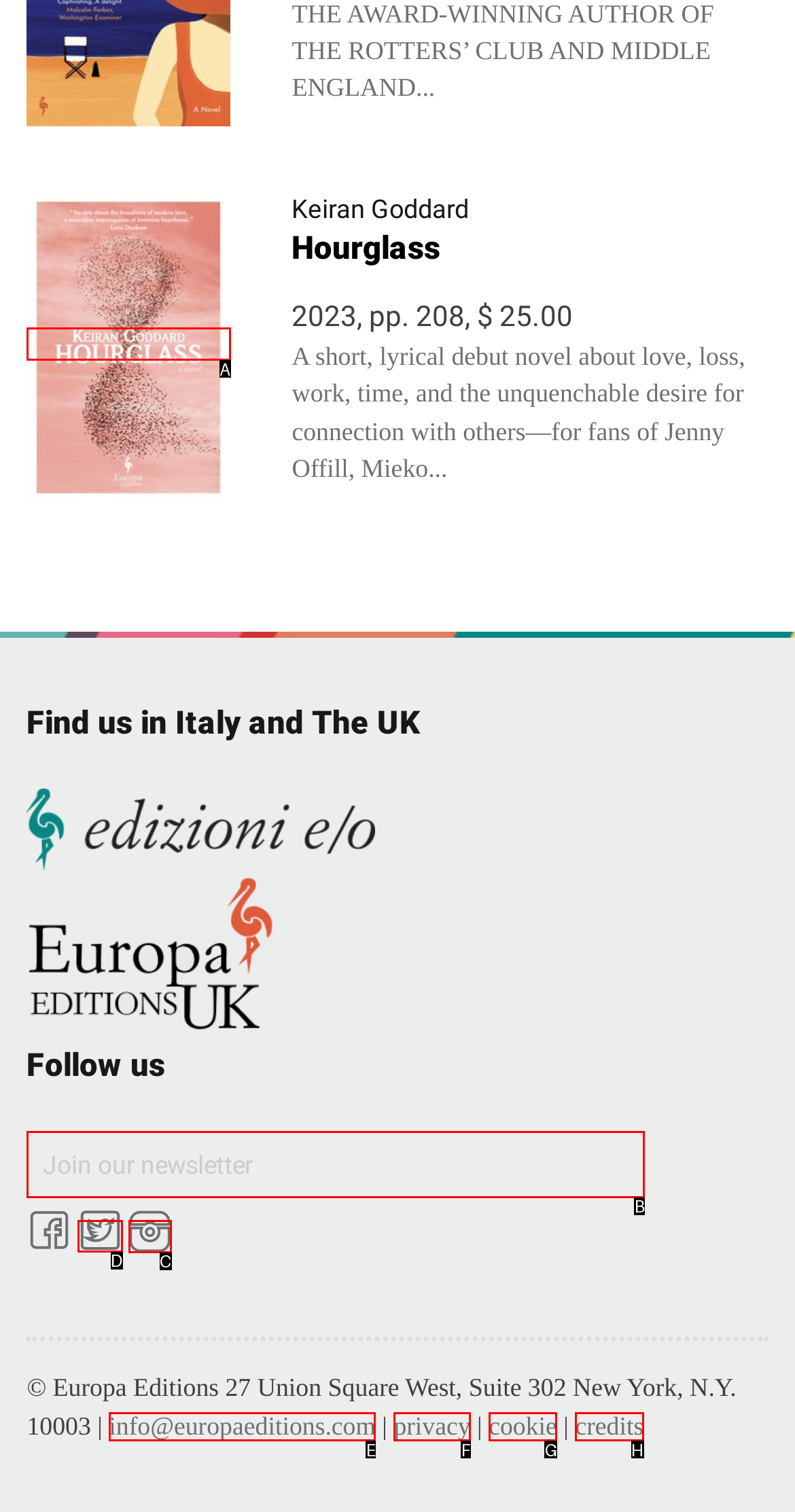Point out the letter of the HTML element you should click on to execute the task: Follow on Facebook
Reply with the letter from the given options.

D